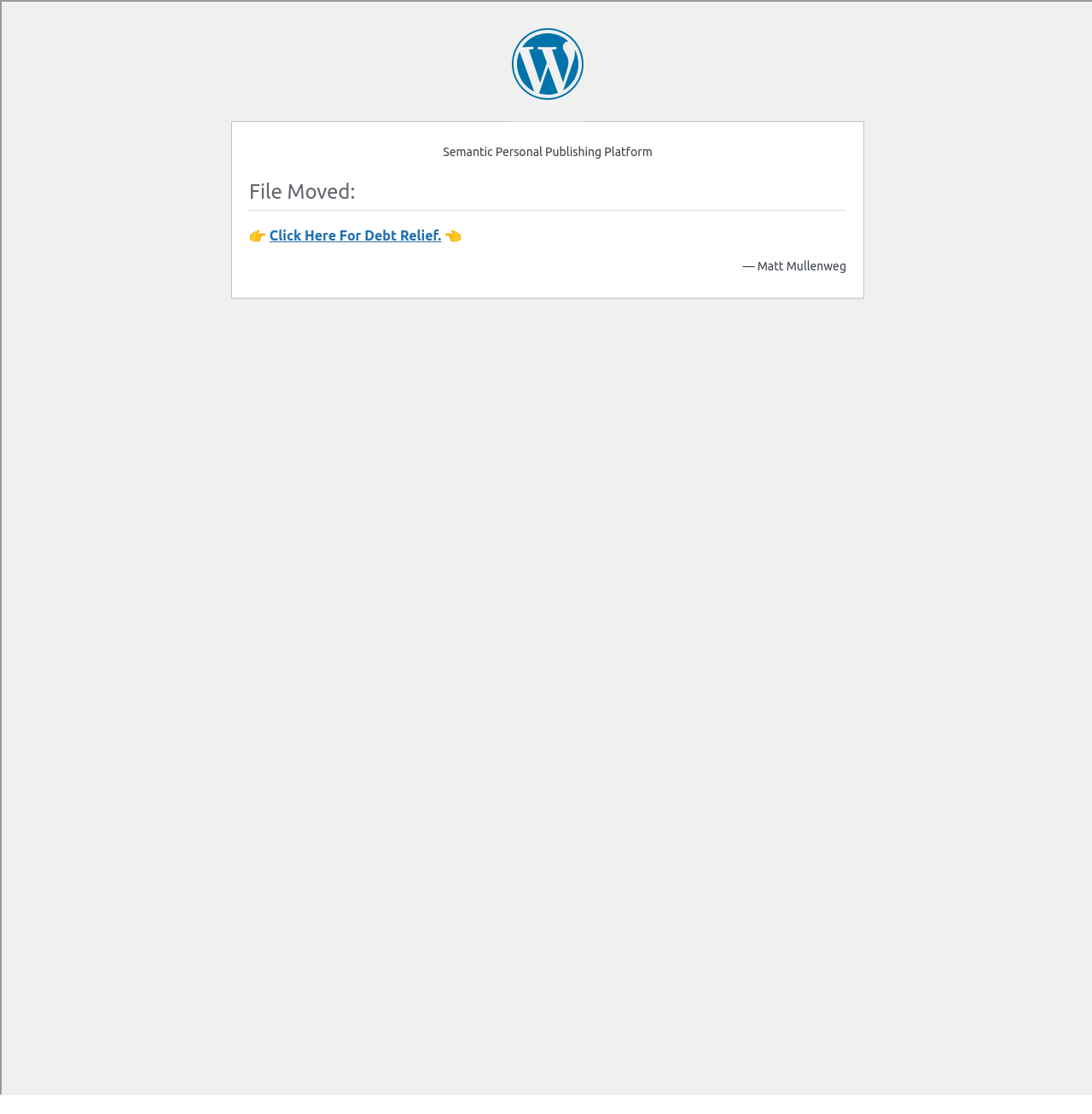Could you indicate the bounding box coordinates of the region to click in order to complete this instruction: "Search for something".

[0.006, 0.474, 0.145, 0.49]